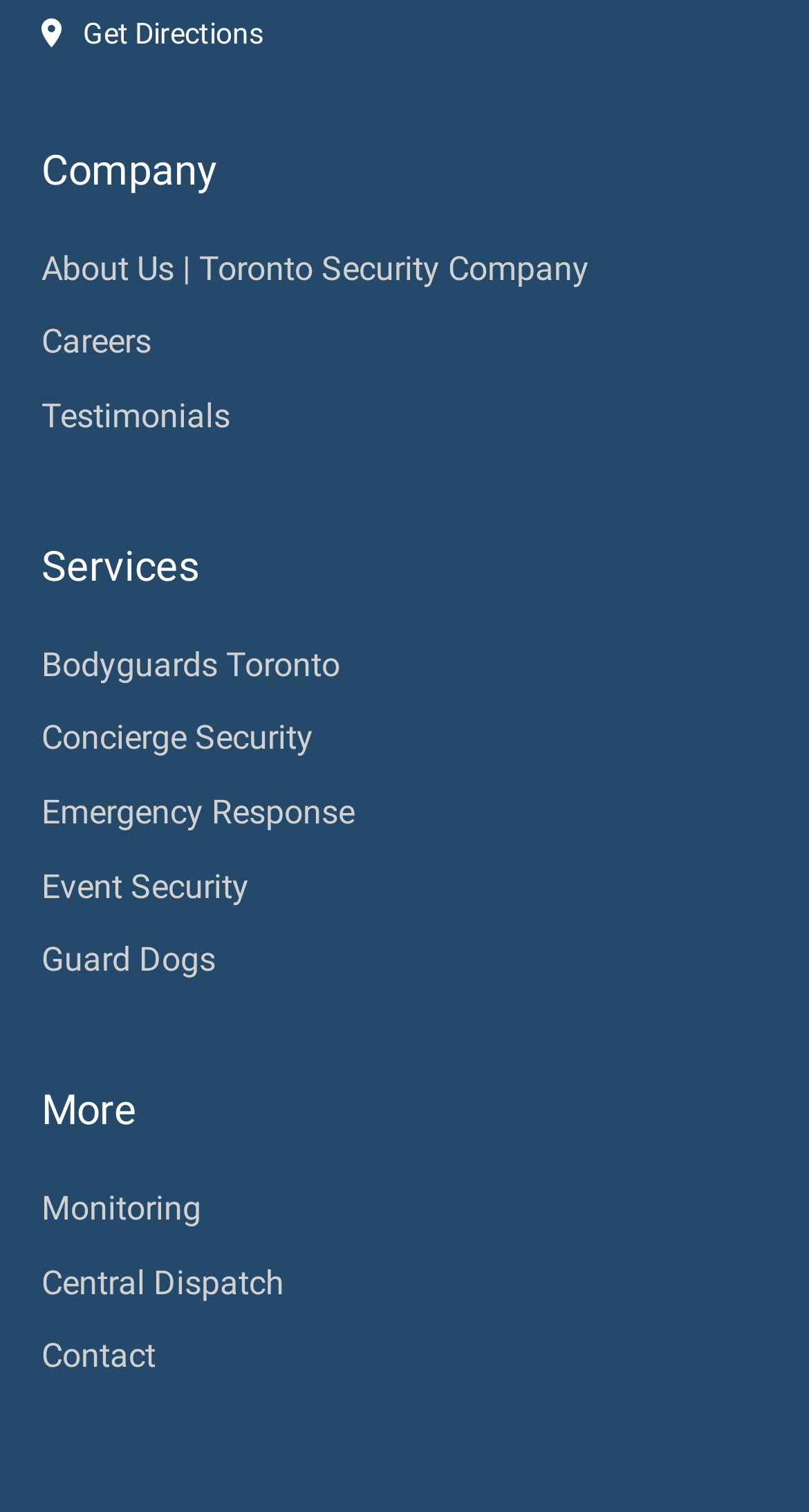Please identify the bounding box coordinates for the region that you need to click to follow this instruction: "View January 2018".

None